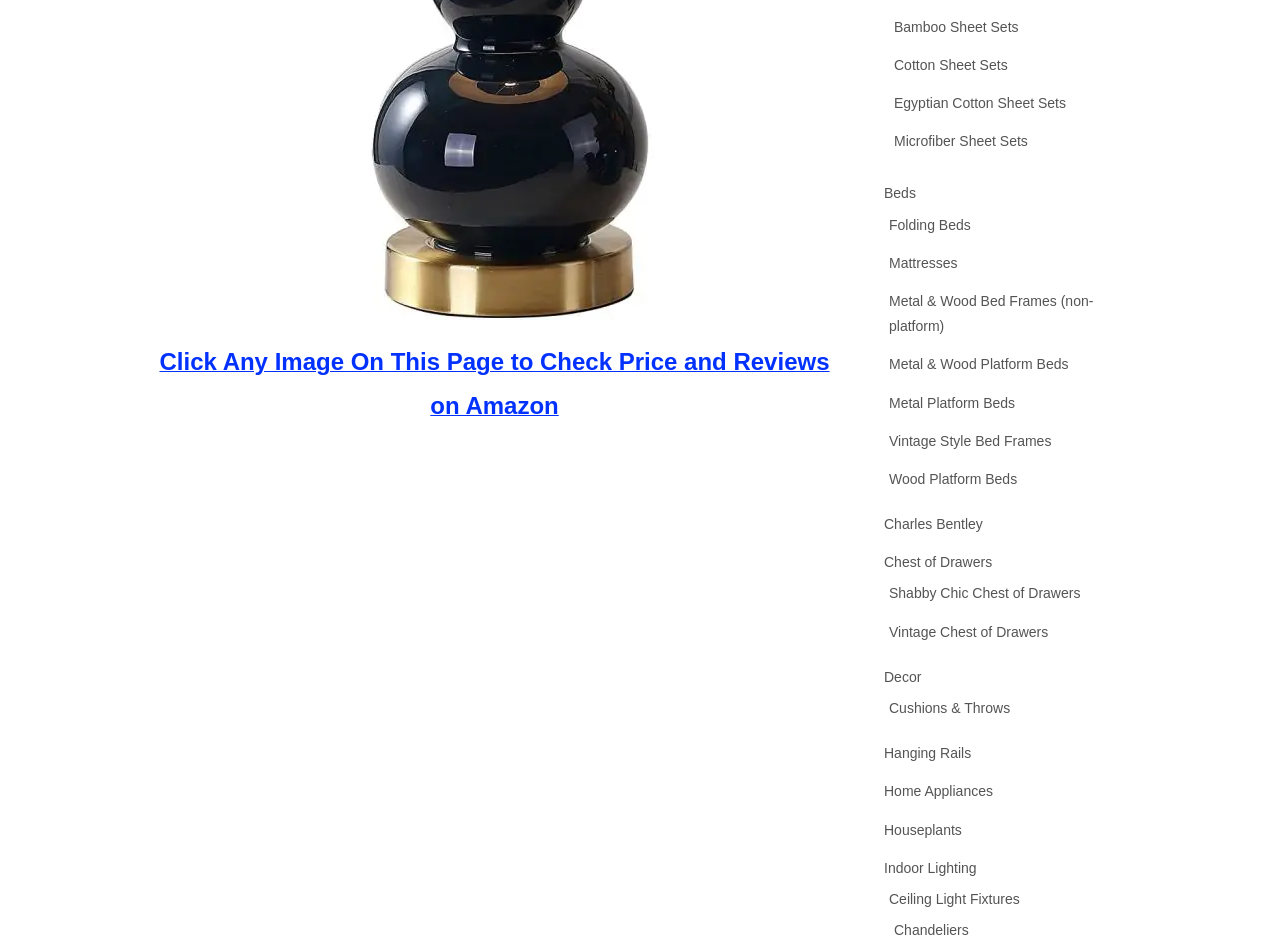Given the element description: "alt="table led lamp"", predict the bounding box coordinates of the UI element it refers to, using four float numbers between 0 and 1, i.e., [left, top, right, bottom].

[0.121, 0.588, 0.652, 0.887]